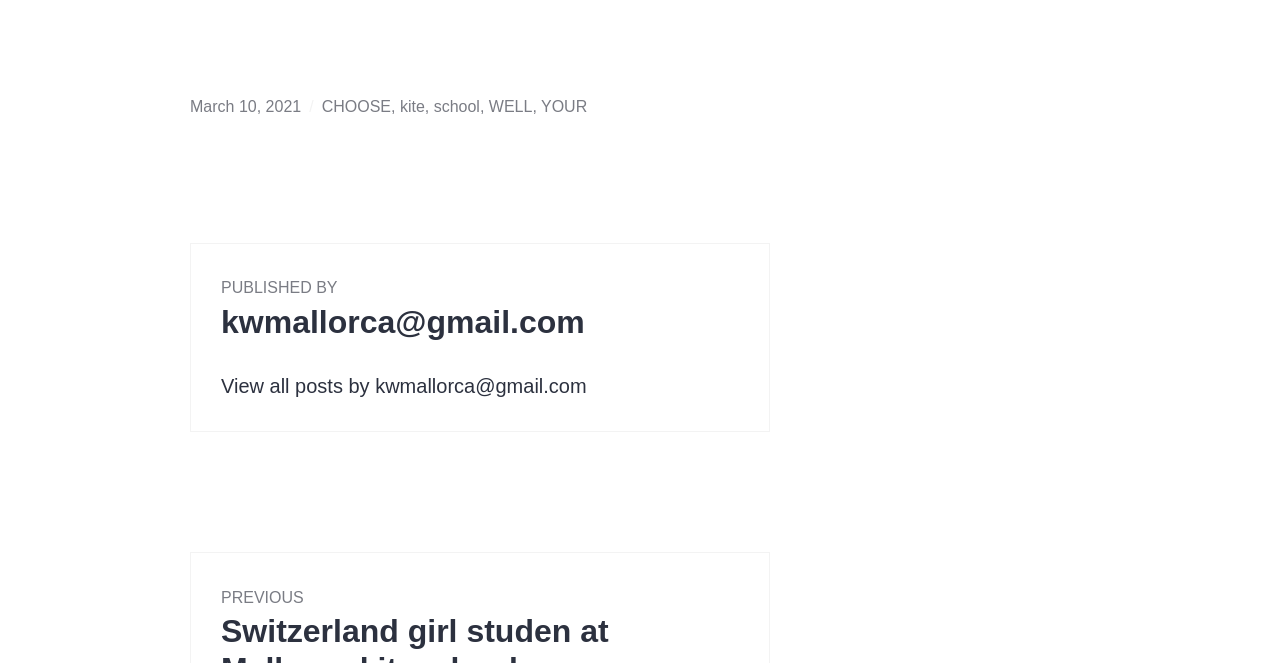Provide a thorough and detailed response to the question by examining the image: 
What are the options to choose from?

I found a series of links in the footer section of the webpage, which are 'CHOOSE', 'kite', 'school', 'WELL', and 'YOUR'. These links are separated by commas and are located at the bottom of the page, with bounding box coordinates ranging from [0.251, 0.148, 0.305, 0.174] to [0.423, 0.148, 0.459, 0.174].